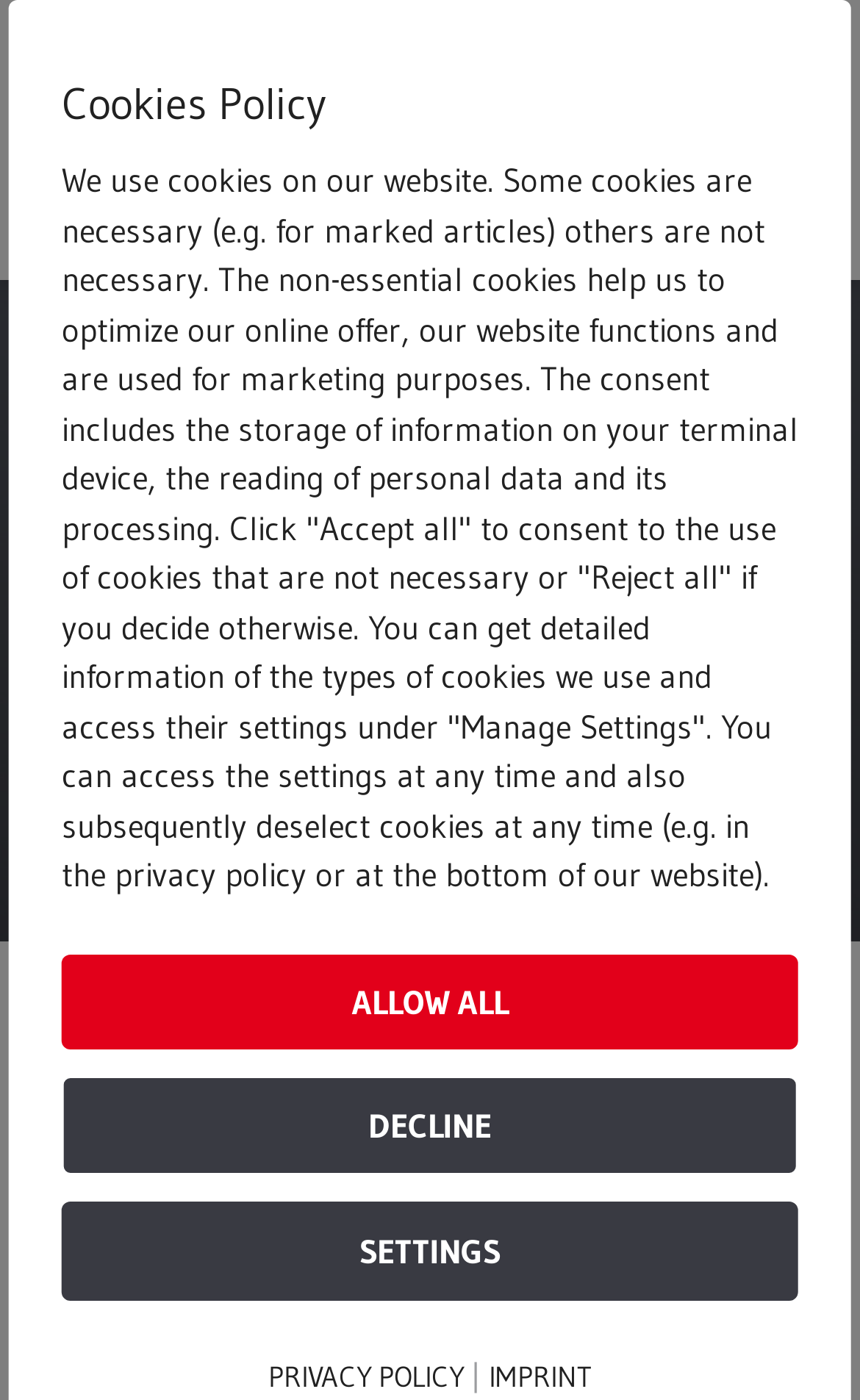Please determine the bounding box coordinates of the element's region to click for the following instruction: "go to REMONDIS Aktuell".

[0.046, 0.085, 0.354, 0.144]